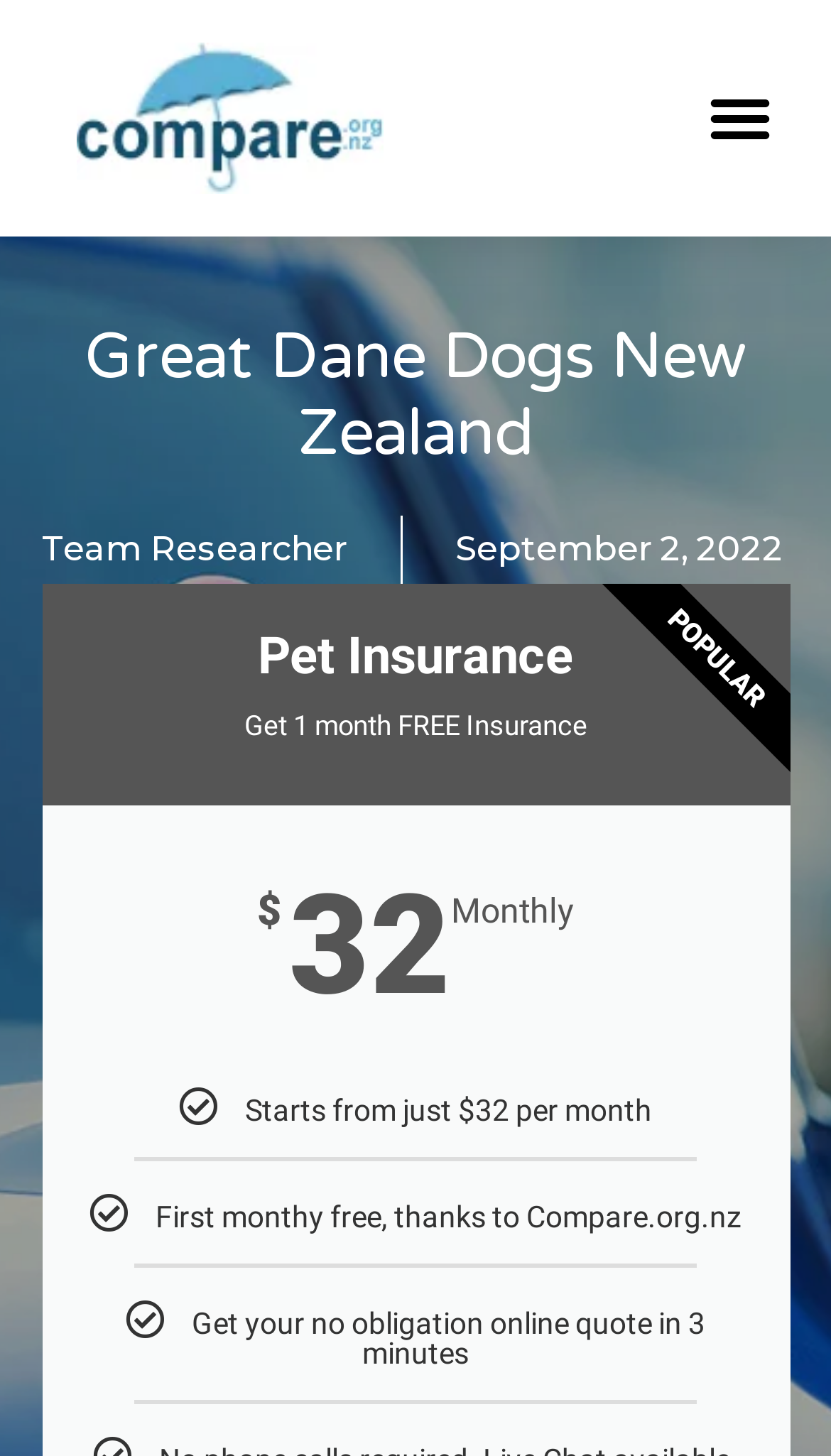Please find the bounding box for the following UI element description. Provide the coordinates in (top-left x, top-left y, bottom-right x, bottom-right y) format, with values between 0 and 1: apply

None